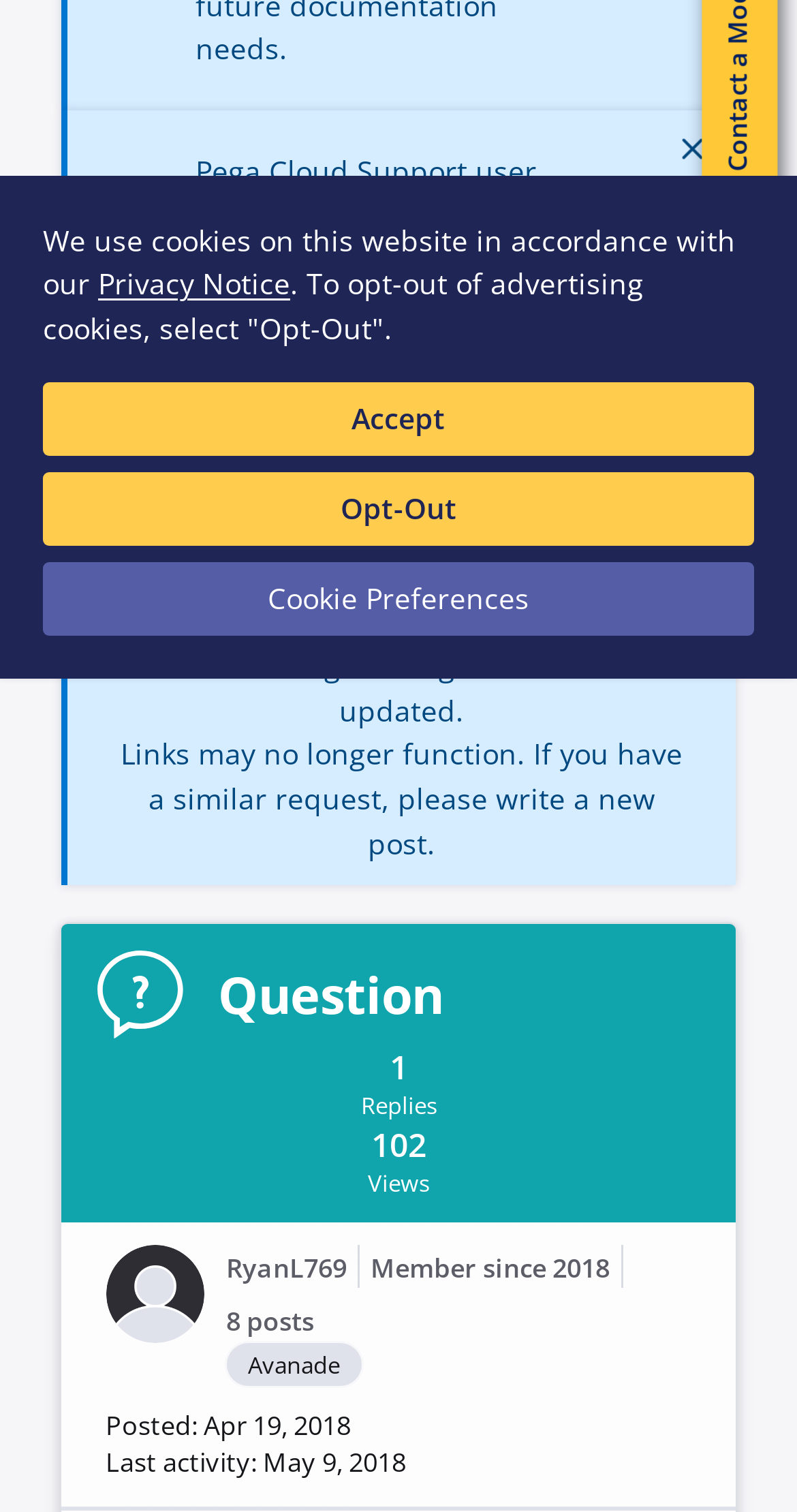Based on the element description: "Cookie Preferences", identify the bounding box coordinates for this UI element. The coordinates must be four float numbers between 0 and 1, listed as [left, top, right, bottom].

[0.054, 0.372, 0.946, 0.42]